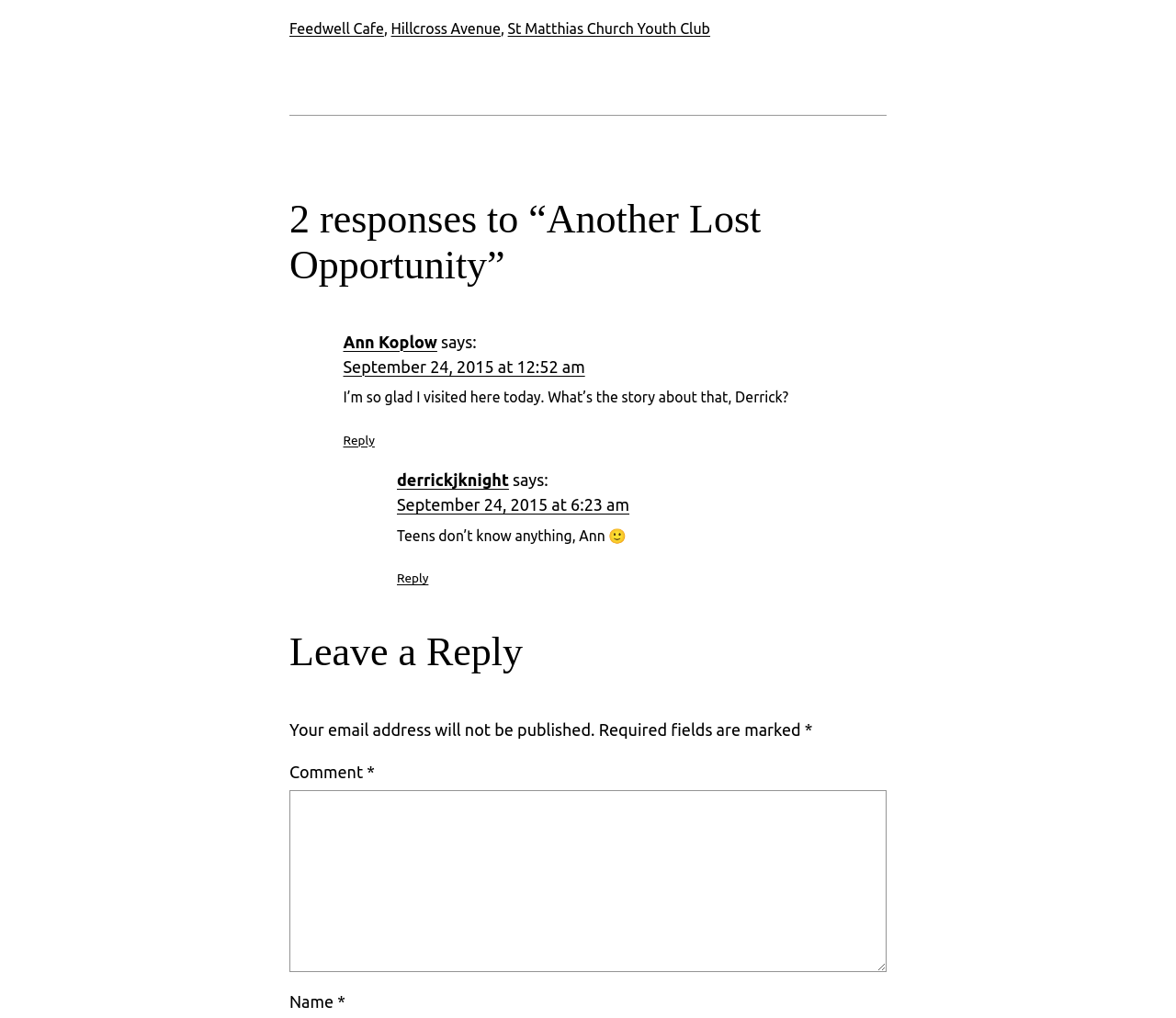How many responses are there to the post 'Another Lost Opportunity'?
Based on the image, provide a one-word or brief-phrase response.

2